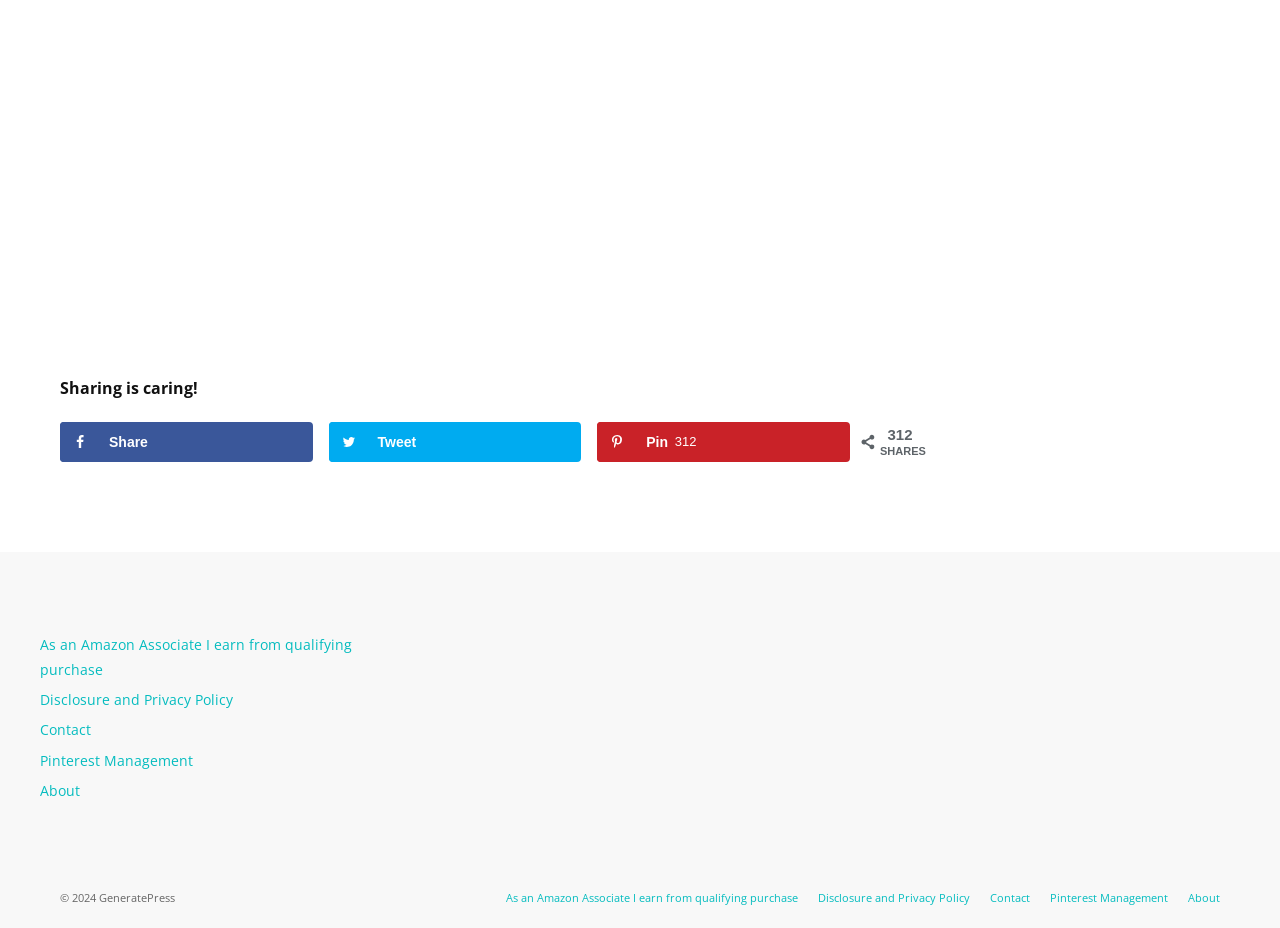Determine the bounding box coordinates for the clickable element to execute this instruction: "View Disclosure and Privacy Policy". Provide the coordinates as four float numbers between 0 and 1, i.e., [left, top, right, bottom].

[0.031, 0.744, 0.182, 0.764]